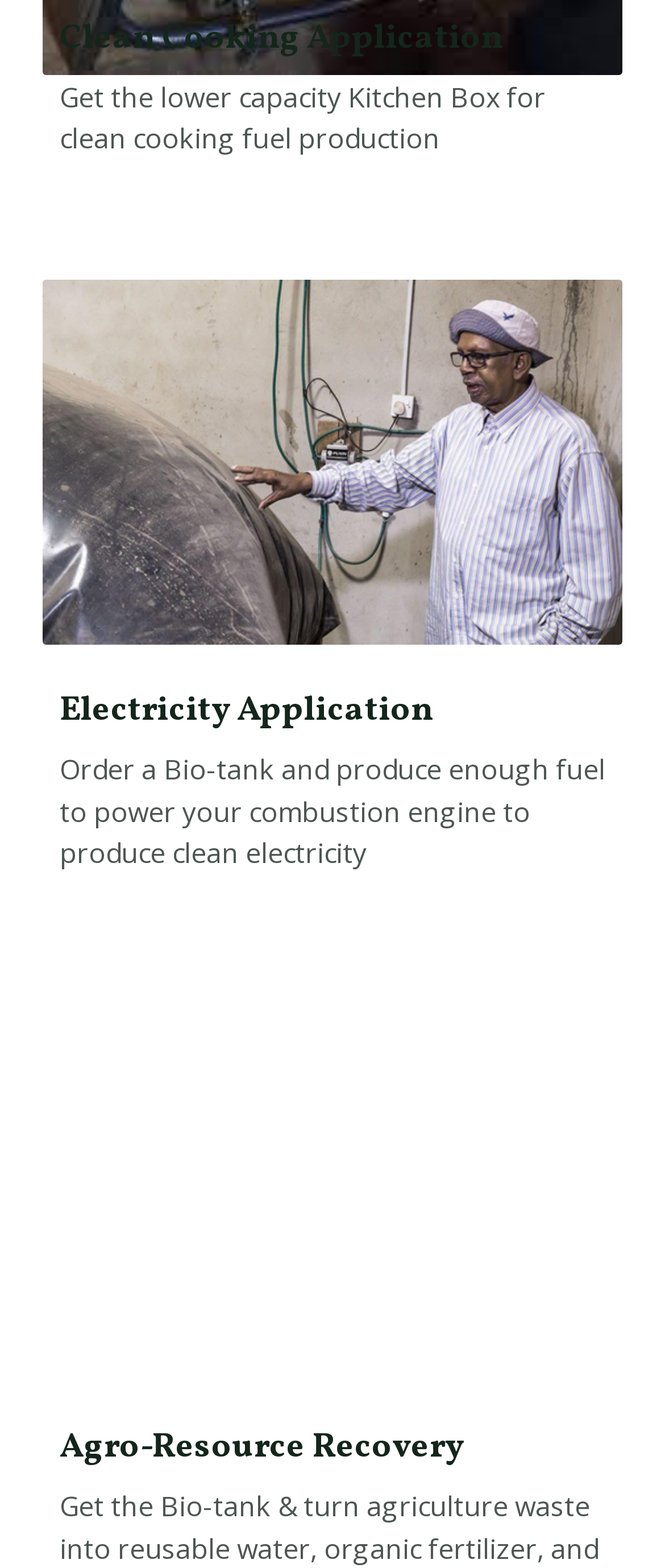Answer in one word or a short phrase: 
How many applications are listed?

3